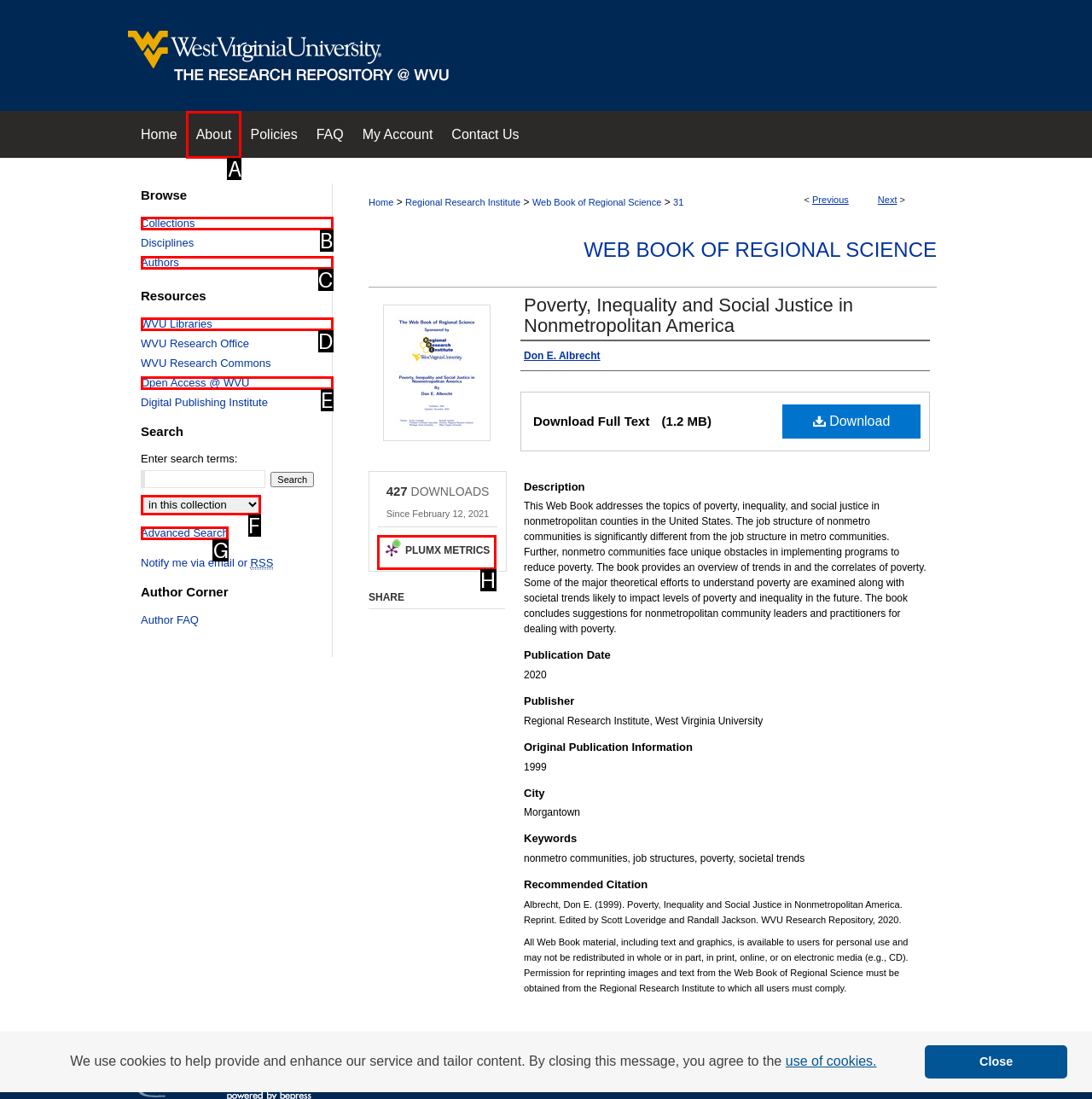Identify the correct UI element to click to follow this instruction: View the 'PLUMX METRICS'
Respond with the letter of the appropriate choice from the displayed options.

H